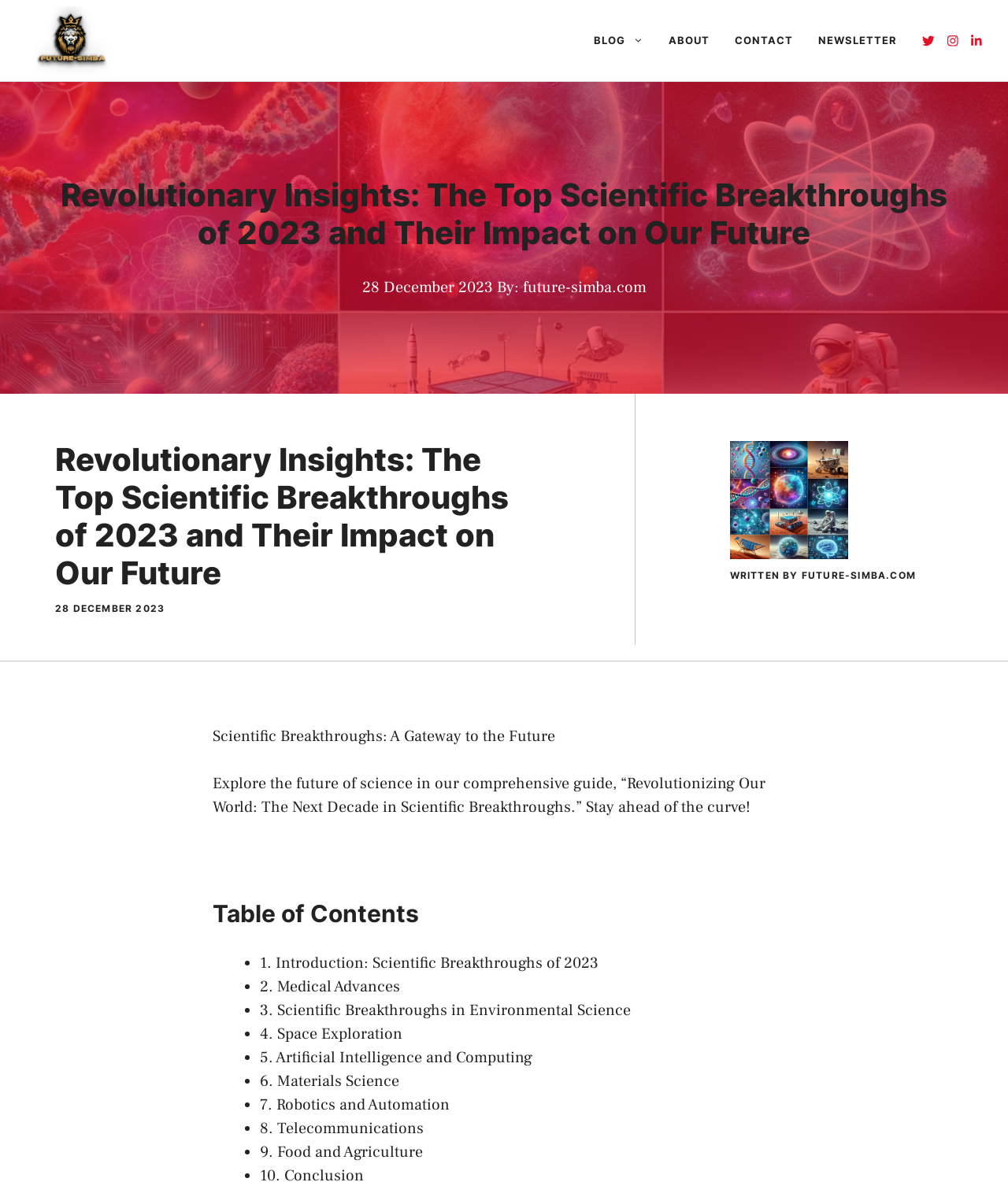Identify the bounding box coordinates of the region that should be clicked to execute the following instruction: "Click the NEWSLETTER link".

[0.799, 0.014, 0.903, 0.054]